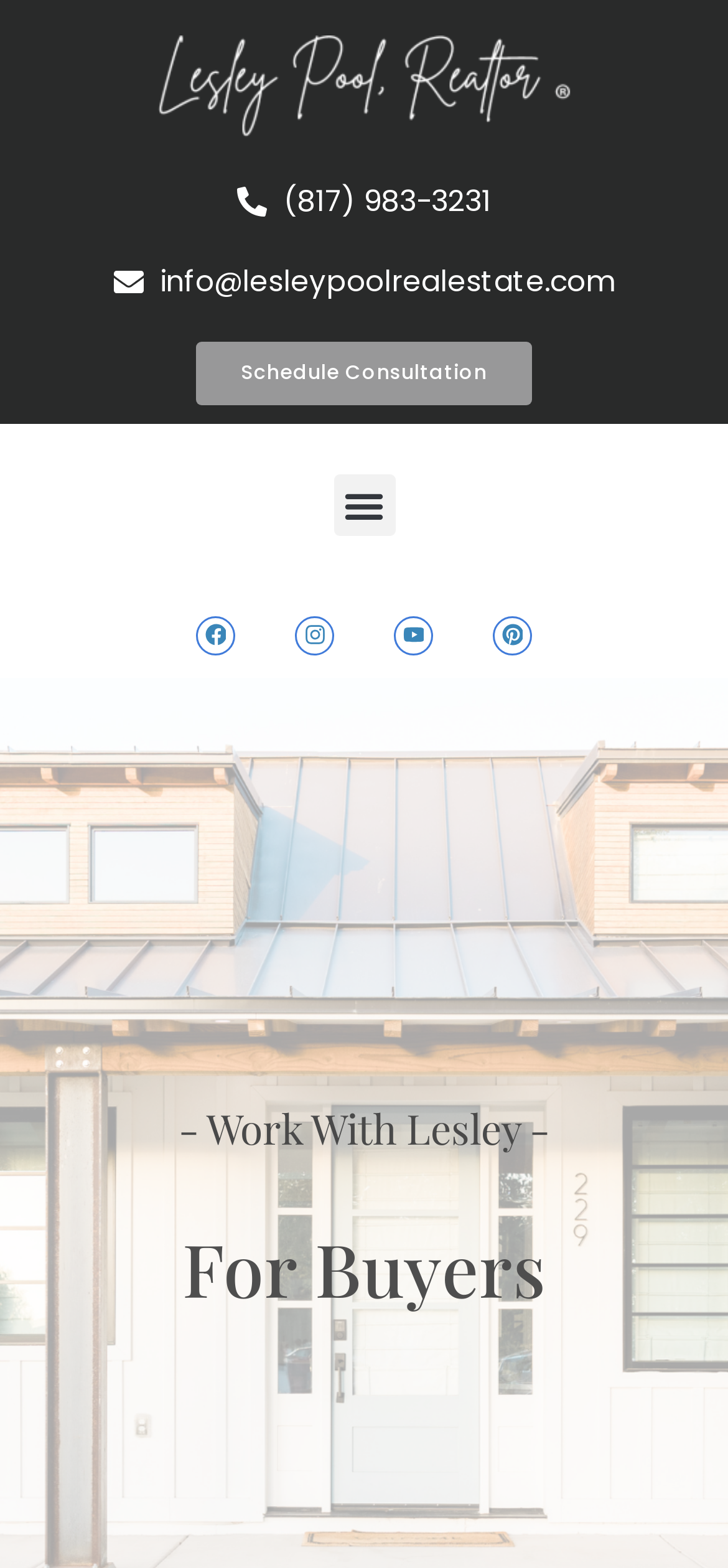How many headings are there on the page?
Based on the image, provide a one-word or brief-phrase response.

2